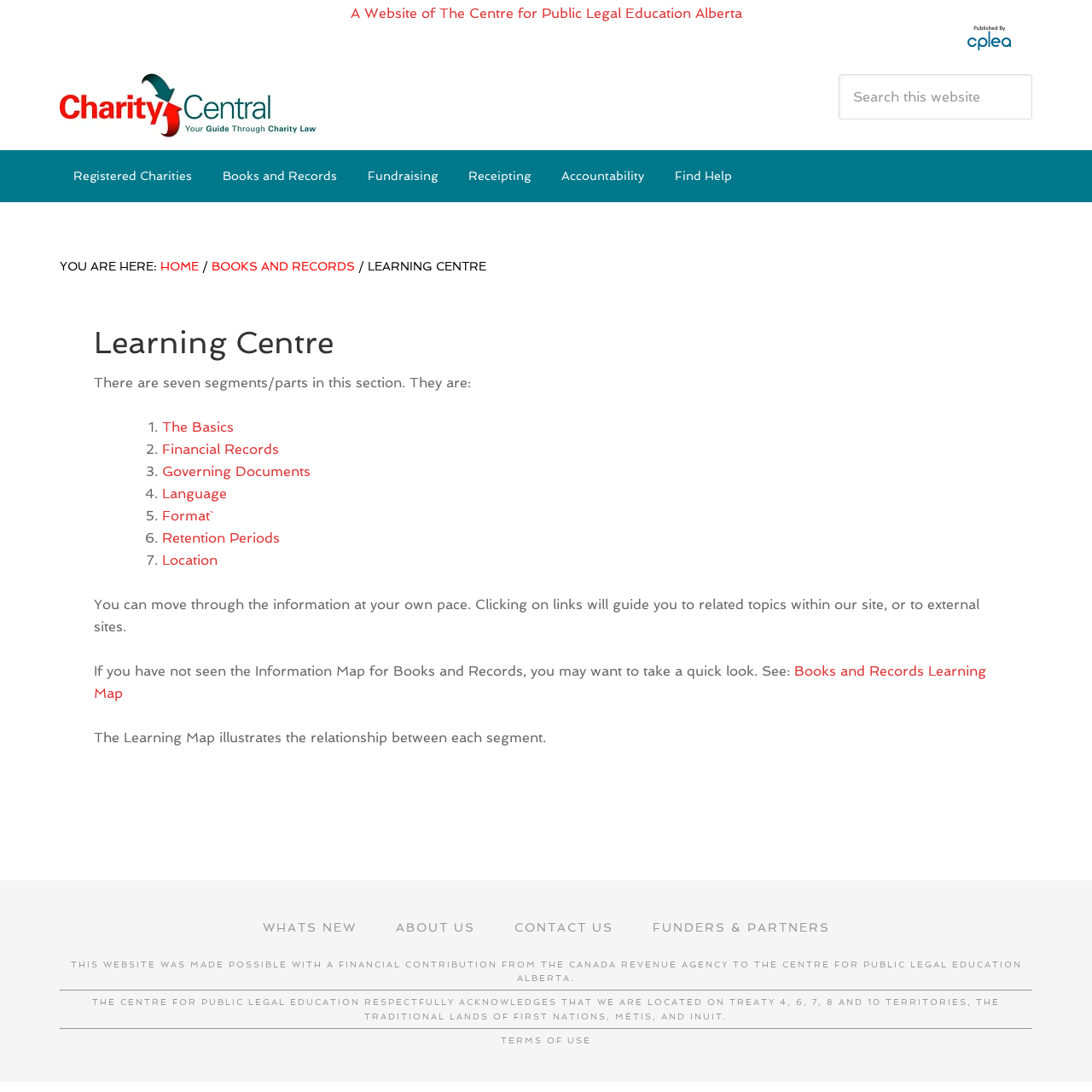Using the elements shown in the image, answer the question comprehensively: What is the purpose of the Learning Map?

The question asks about the purpose of the Learning Map. To find the answer, I looked at the text on the webpage that says 'The Learning Map illustrates the relationship between each segment.' This text explains the purpose of the Learning Map, which is to show how each segment is related to the others.